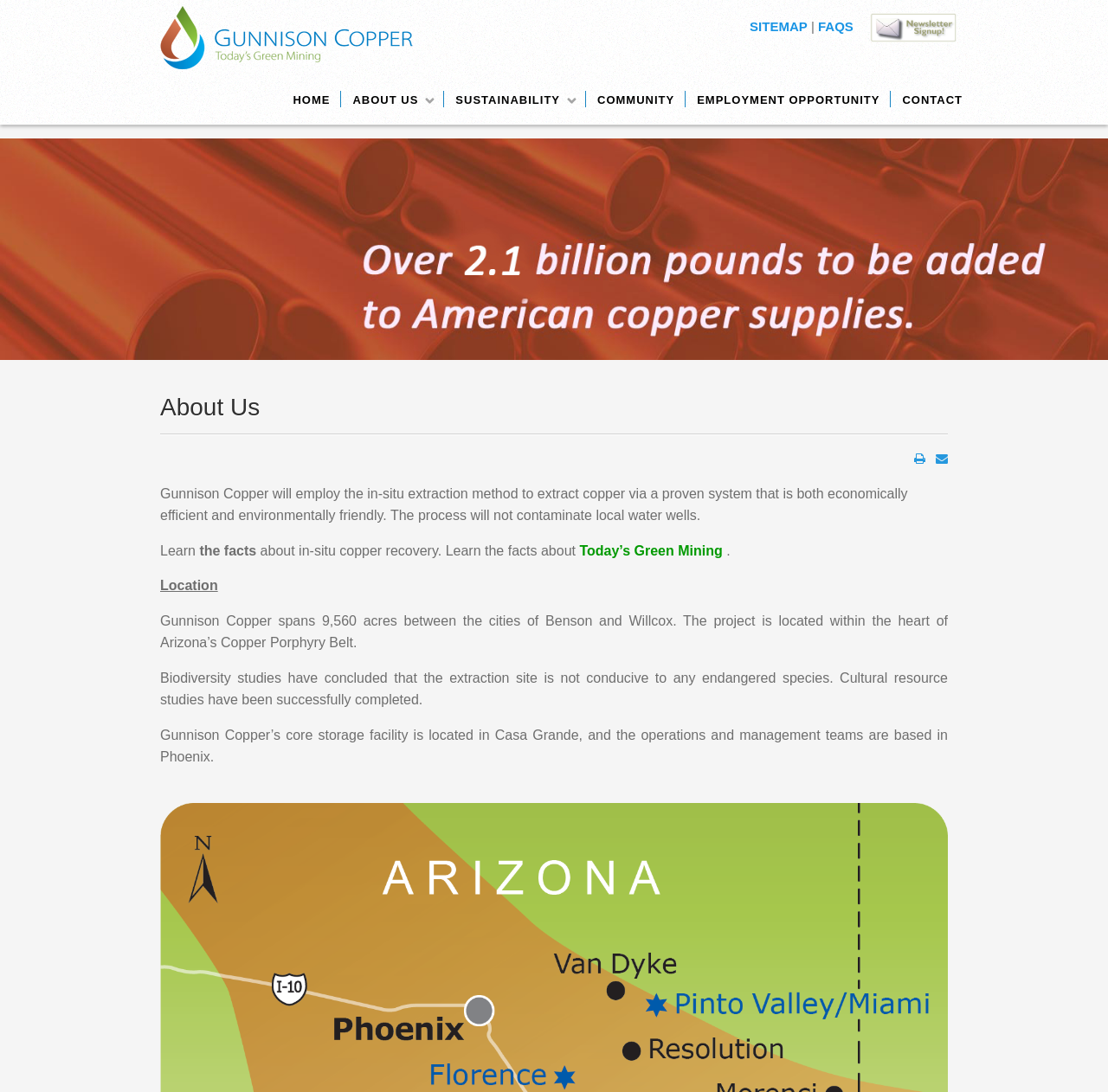Given the webpage screenshot, identify the bounding box of the UI element that matches this description: "parent_node: SITEMAP | FAQS".

[0.773, 0.018, 0.863, 0.031]